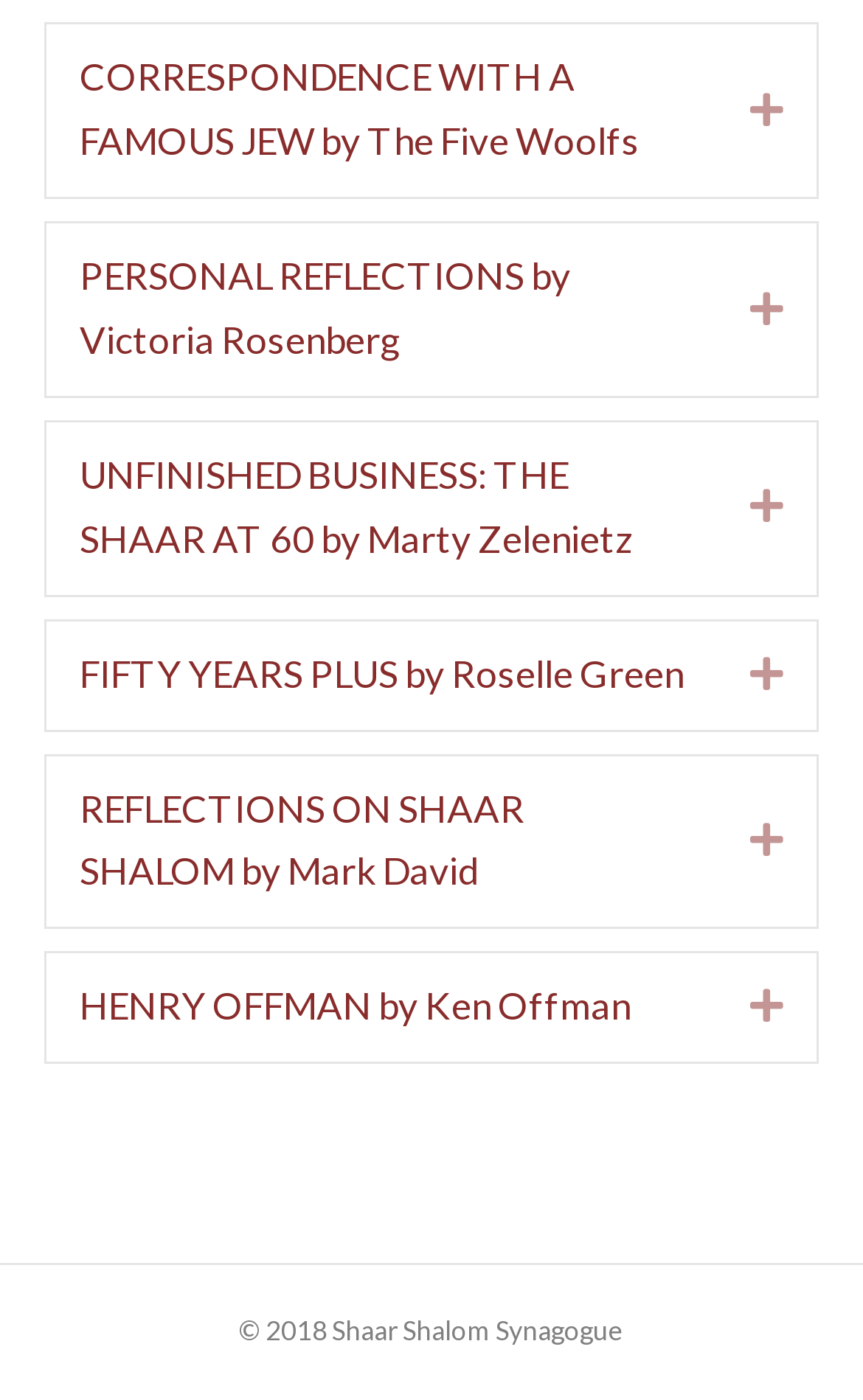Use a single word or phrase to answer the question: What is the author of the third tab?

Marty Zelenietz